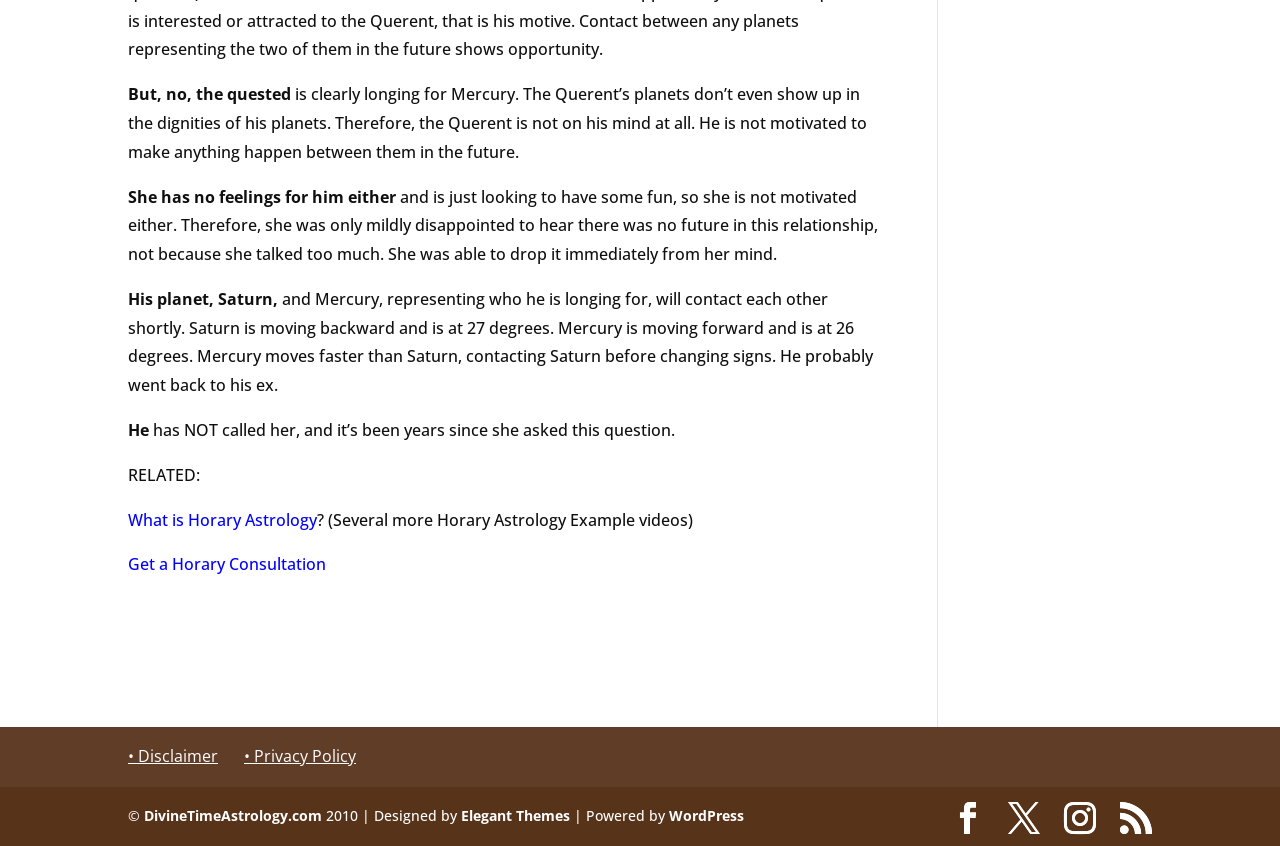Please locate the bounding box coordinates of the element that needs to be clicked to achieve the following instruction: "Get a Horary Consultation". The coordinates should be four float numbers between 0 and 1, i.e., [left, top, right, bottom].

[0.1, 0.654, 0.255, 0.68]